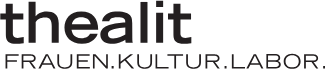Generate an in-depth description of the image you see.

The image features the logo of "thealit," prominently displaying the name in a modern, bold typeface. Below the main text, the phrase "FRAUEN.KULTUR.LABOR." is presented, indicating the organization's focus on women, culture, and collaborative work. This visual identity reflects the organization's mission to foster artistic engagement and cultural dialogue, emphasizing the intersection of gender and creativity within contemporary contexts. The clean design and typography speak to a contemporary aesthetic, aligning with the innovative spirit of their projects and initiatives.